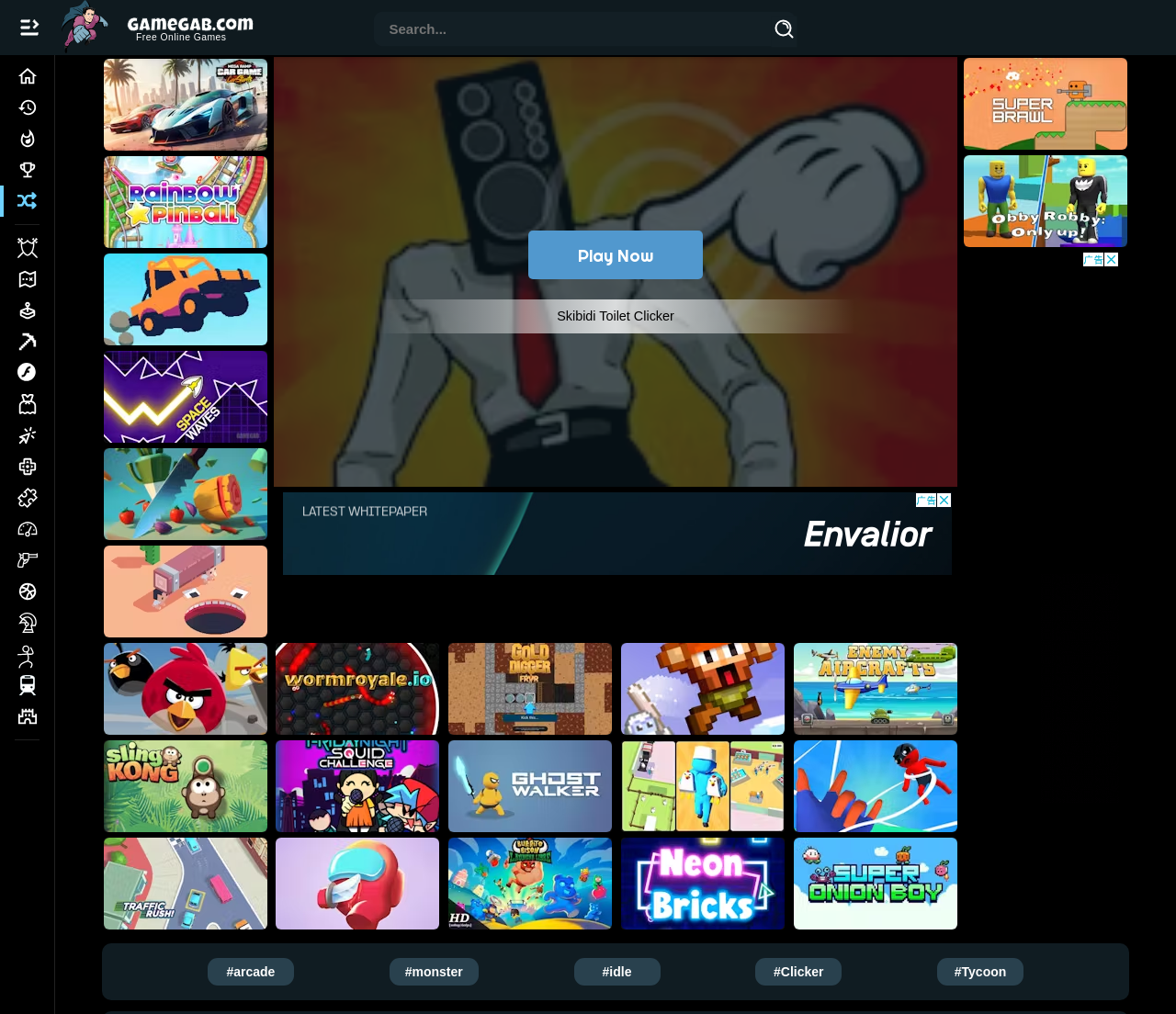Given the description "Gold Digger FRVR", determine the bounding box of the corresponding UI element.

[0.381, 0.634, 0.52, 0.724]